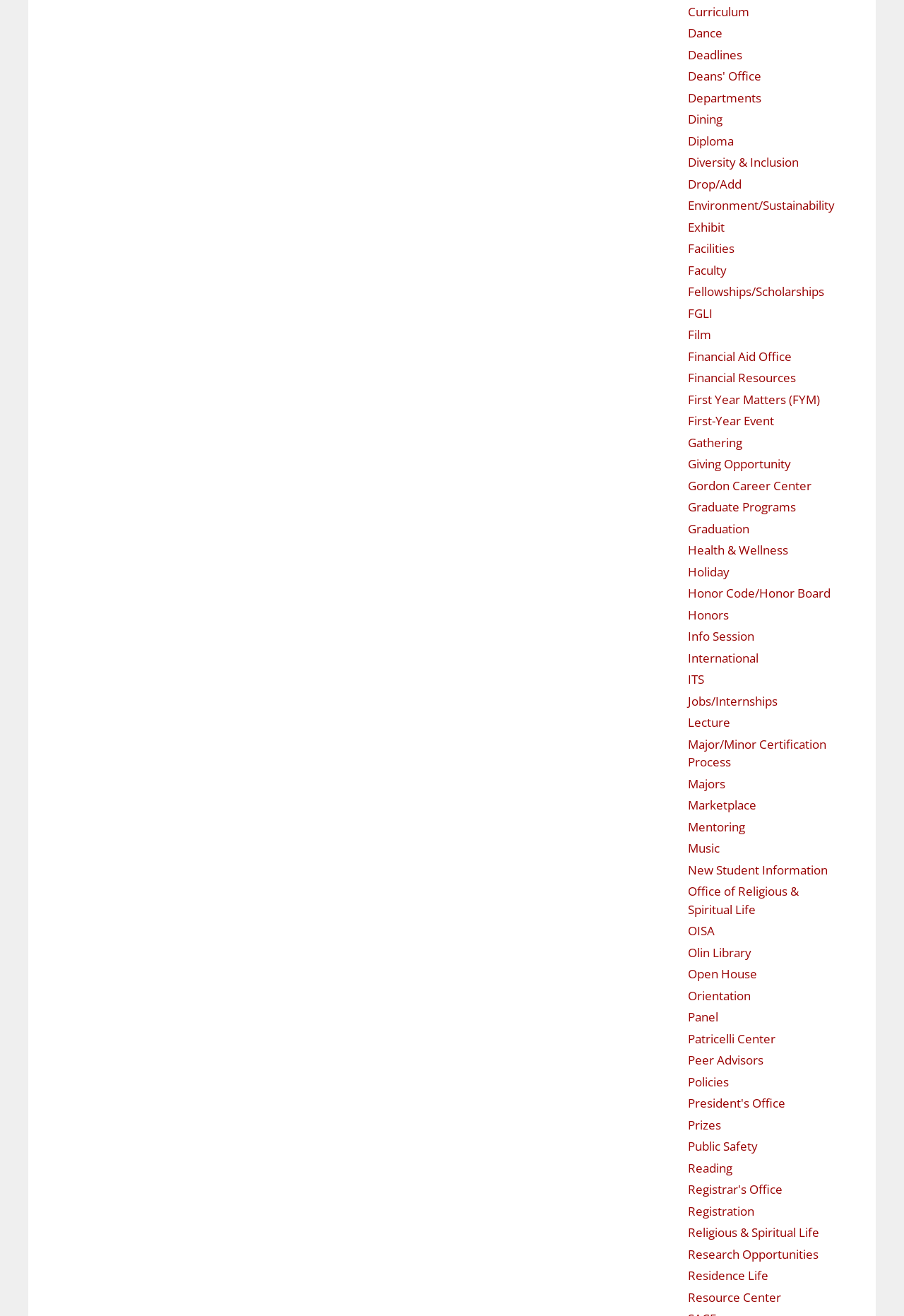Please find and report the bounding box coordinates of the element to click in order to perform the following action: "Click on the 'Curriculum' link". The coordinates should be expressed as four float numbers between 0 and 1, in the format [left, top, right, bottom].

[0.761, 0.003, 0.829, 0.015]